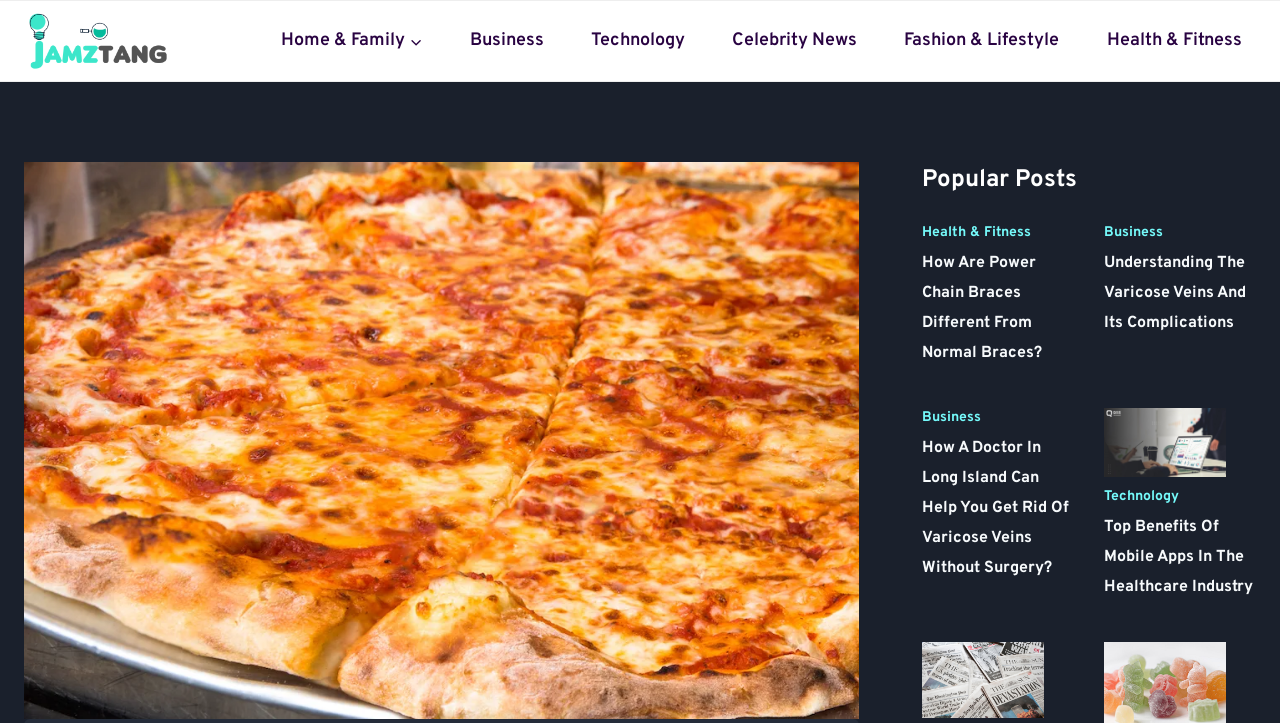Can you identify the bounding box coordinates of the clickable region needed to carry out this instruction: 'View the article about Power Chain Braces'? The coordinates should be four float numbers within the range of 0 to 1, stated as [left, top, right, bottom].

[0.72, 0.336, 0.839, 0.509]